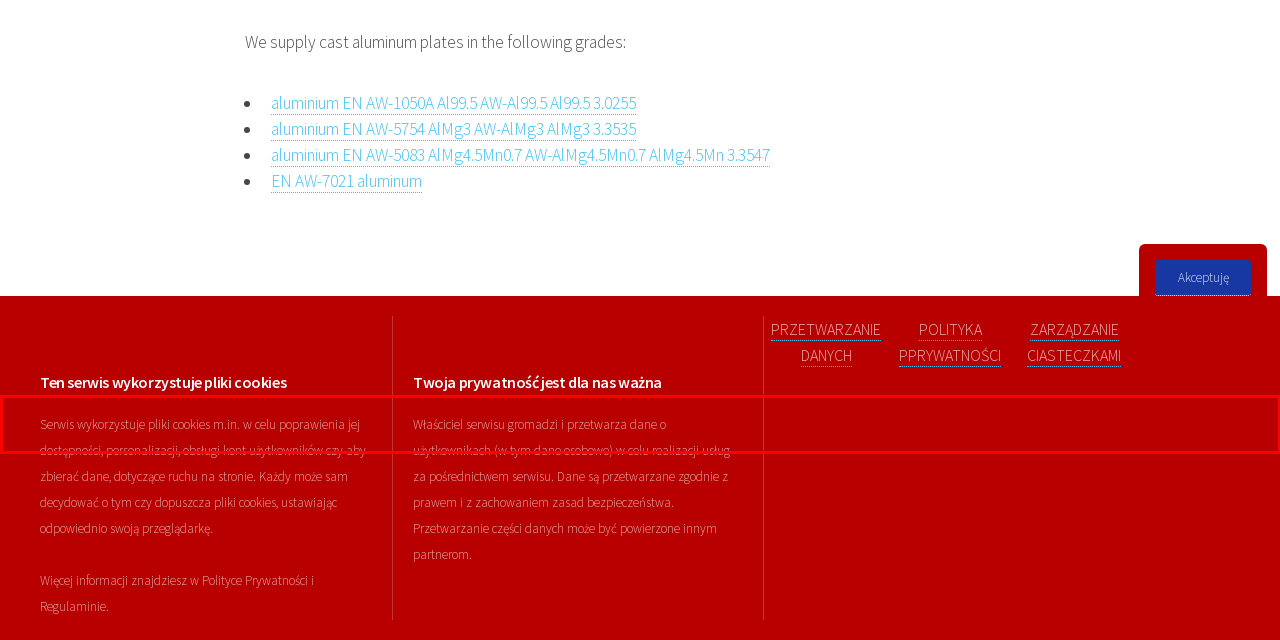Please identify and extract the text content from the UI element encased in a red bounding box on the provided webpage screenshot.

Some names are registered trademarks of their respective manufacturers. We are not affiliated with any of the manufacturers. The names listed are for reference only to help identify products that meet the listed specifications.